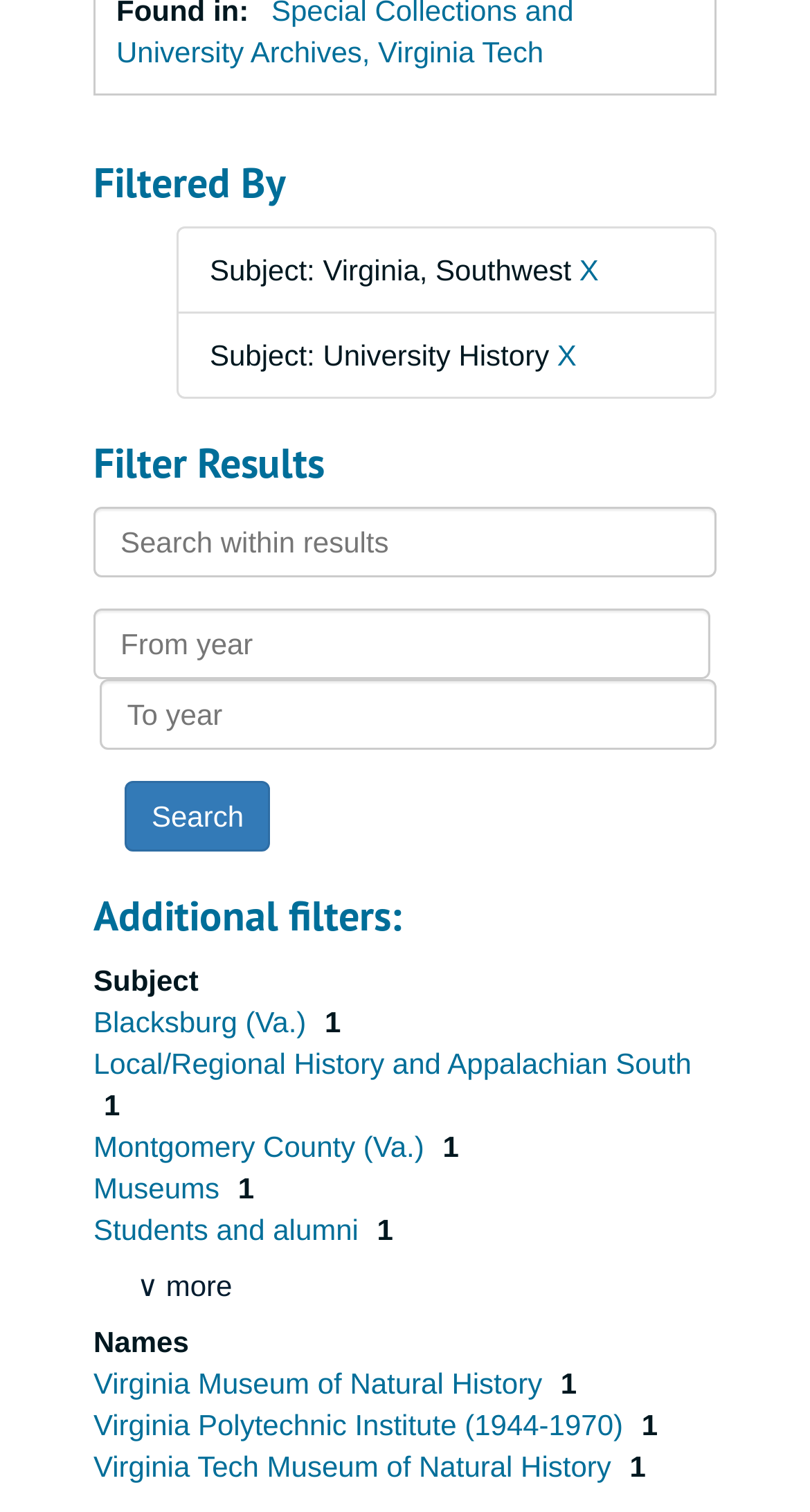Please analyze the image and give a detailed answer to the question:
How many filters are available?

The webpage displays a list of filters under the 'Additional filters:' heading. There are 5 filters available, which are 'Blacksburg (Va.)', 'Local/Regional History and Appalachian South', 'Montgomery County (Va.)', 'Museums', and 'Students and alumni'.